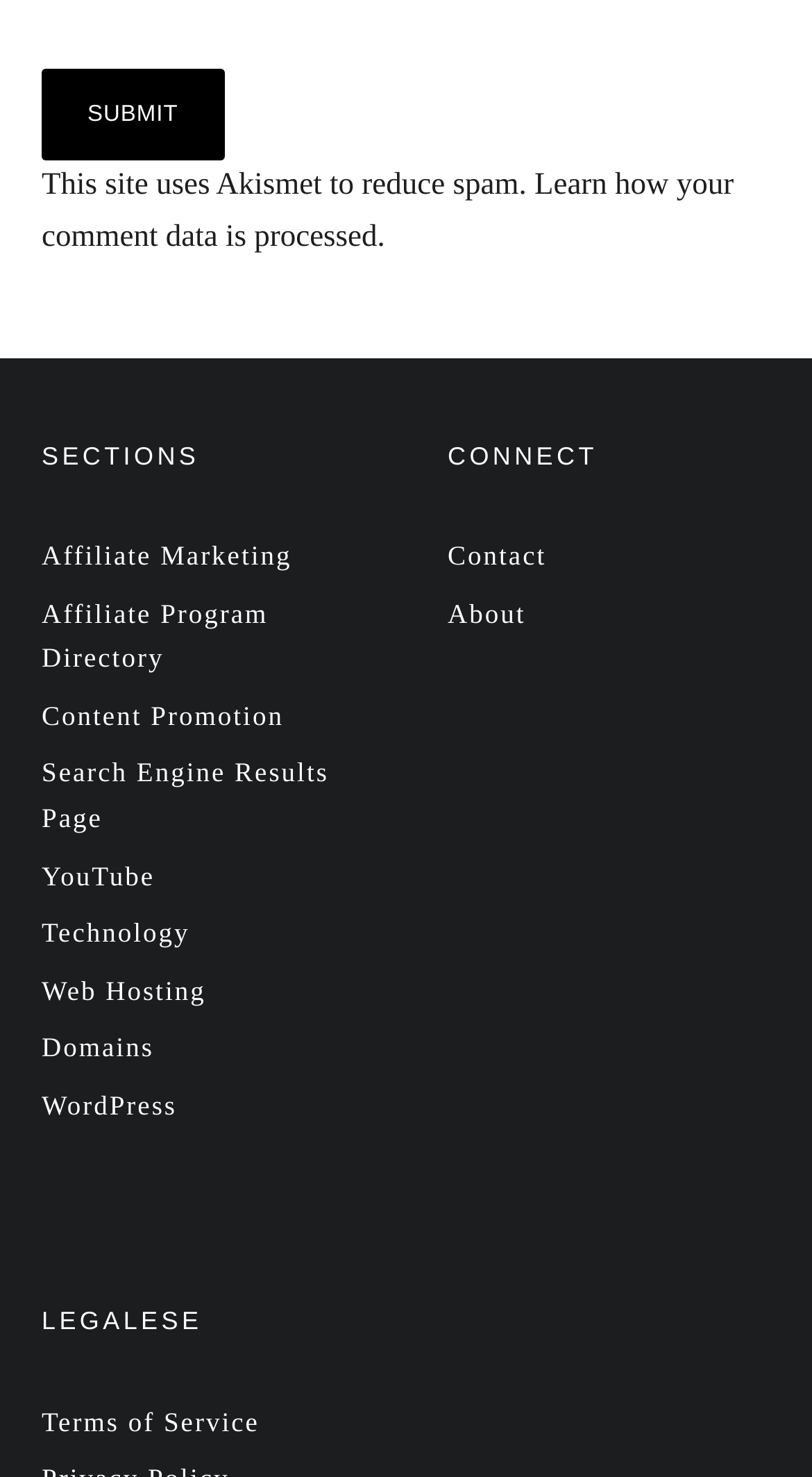Please indicate the bounding box coordinates of the element's region to be clicked to achieve the instruction: "Learn how your comment data is processed". Provide the coordinates as four float numbers between 0 and 1, i.e., [left, top, right, bottom].

[0.051, 0.114, 0.904, 0.172]